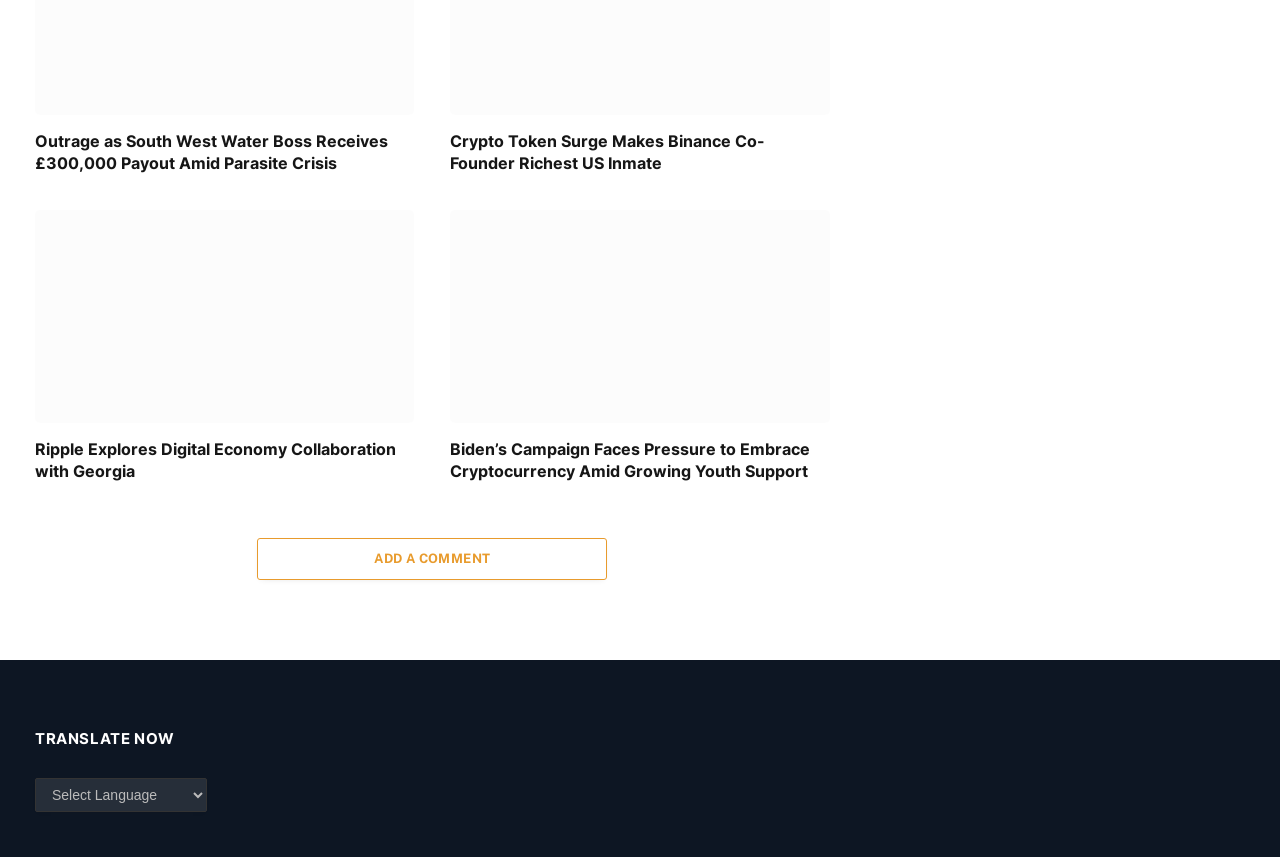Identify the bounding box coordinates of the region that needs to be clicked to carry out this instruction: "Add a comment". Provide these coordinates as four float numbers ranging from 0 to 1, i.e., [left, top, right, bottom].

[0.201, 0.627, 0.474, 0.676]